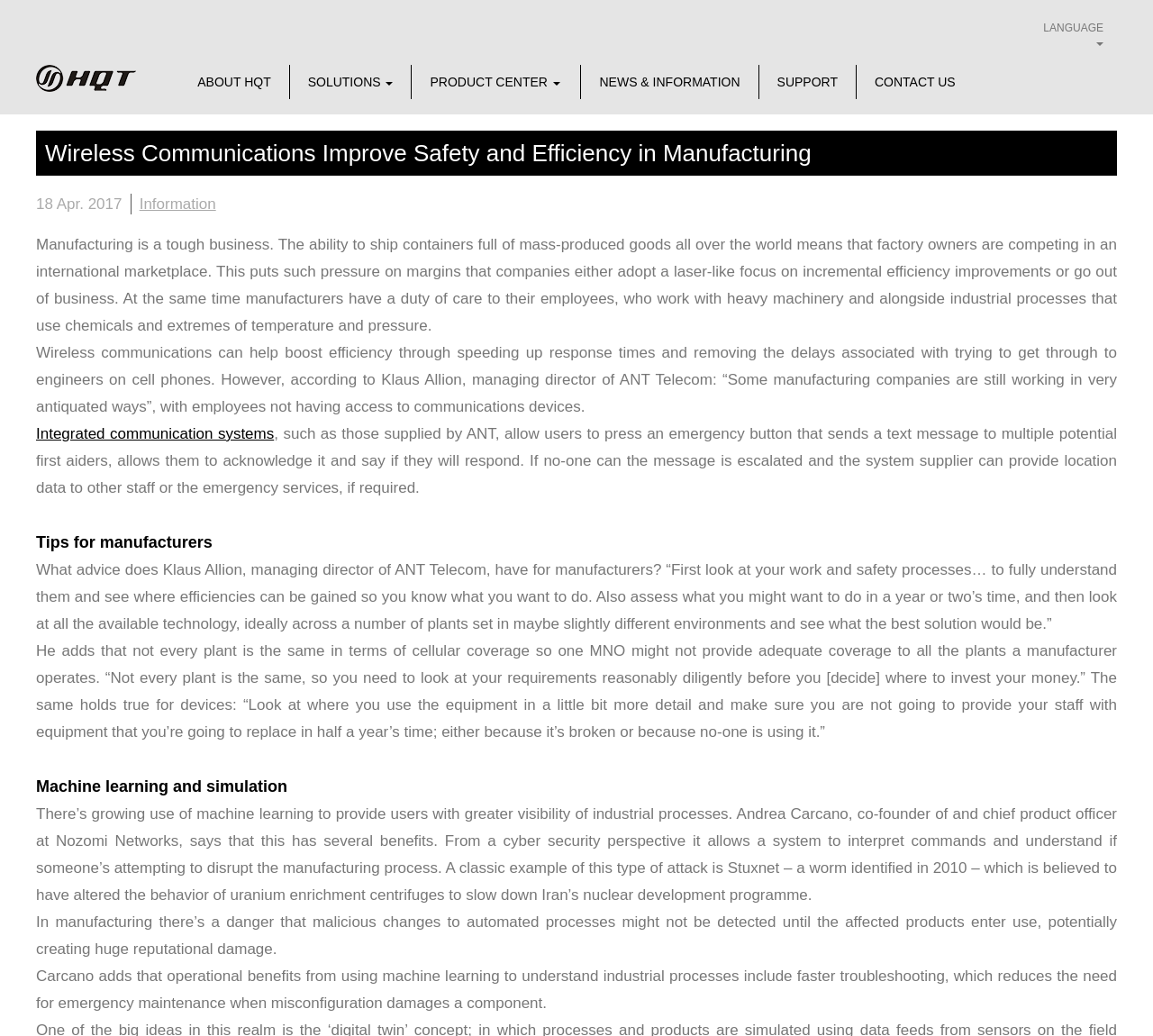Craft a detailed narrative of the webpage's structure and content.

The webpage is about the use of wireless communication technologies in manufacturing to improve operational efficiency and safety. At the top, there is a language selection option and a logo of "HQT" with a link to the company's homepage. Below the logo, there are several links to different sections of the website, including "About HQT", "Solutions", "Product Center", "News & Information", "Support", and "Contact Us".

The main content of the webpage is an article with the title "Wireless Communications Improve Safety and Efficiency in Manufacturing". The article is divided into several sections, each discussing a different aspect of wireless communication in manufacturing. The first section introduces the challenges faced by manufacturers in terms of efficiency and safety, and how wireless communication can help.

Below the introduction, there is a section discussing the benefits of integrated communication systems, which allow users to quickly respond to emergencies and send location data to staff or emergency services if needed. This section is followed by a section providing tips for manufacturers, including advice on assessing work and safety processes, understanding requirements, and choosing the right technology.

Further down the page, there is a section discussing the use of machine learning and simulation in manufacturing, including its benefits in terms of cybersecurity and operational efficiency. The article concludes with a discussion on the importance of detecting malicious changes to automated processes to prevent reputational damage.

Throughout the article, there are no images, but there are several links to related topics, including "Information" and "Integrated communication systems". The text is divided into clear sections with headings, making it easy to follow and understand.